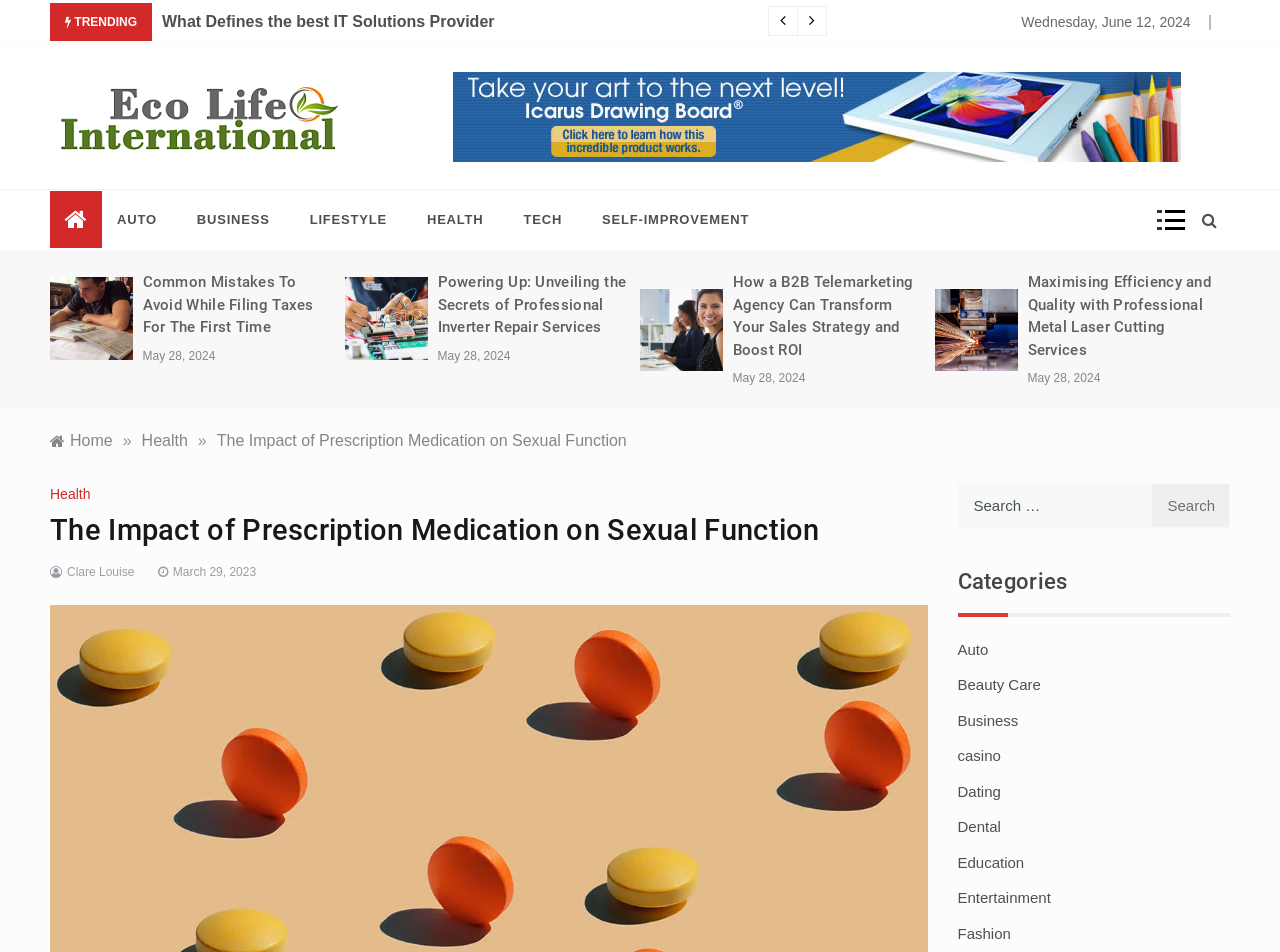Could you determine the bounding box coordinates of the clickable element to complete the instruction: "Read the article about Professional Inverter Repair Services"? Provide the coordinates as four float numbers between 0 and 1, i.e., [left, top, right, bottom].

[0.111, 0.285, 0.263, 0.356]